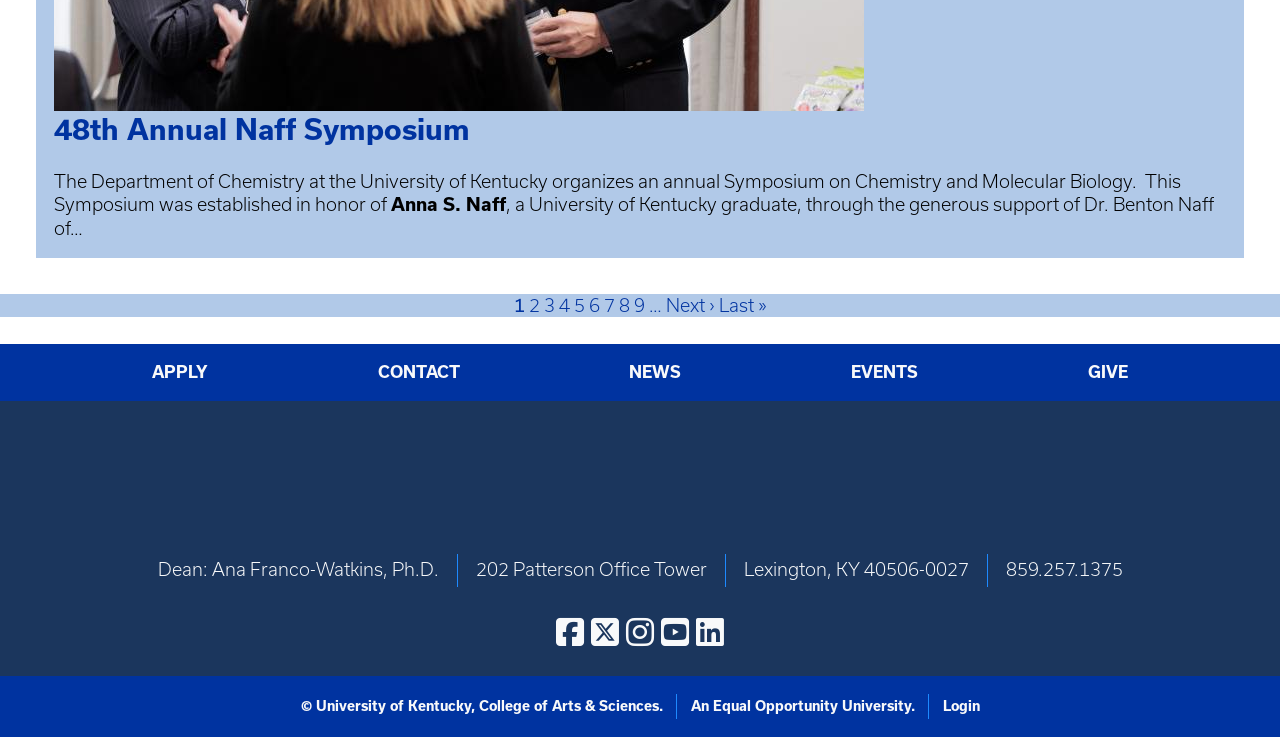Identify the bounding box coordinates for the region of the element that should be clicked to carry out the instruction: "Visit the 'University of Kentucky College of Arts & Sciences' website". The bounding box coordinates should be four float numbers between 0 and 1, i.e., [left, top, right, bottom].

[0.388, 0.719, 0.612, 0.749]